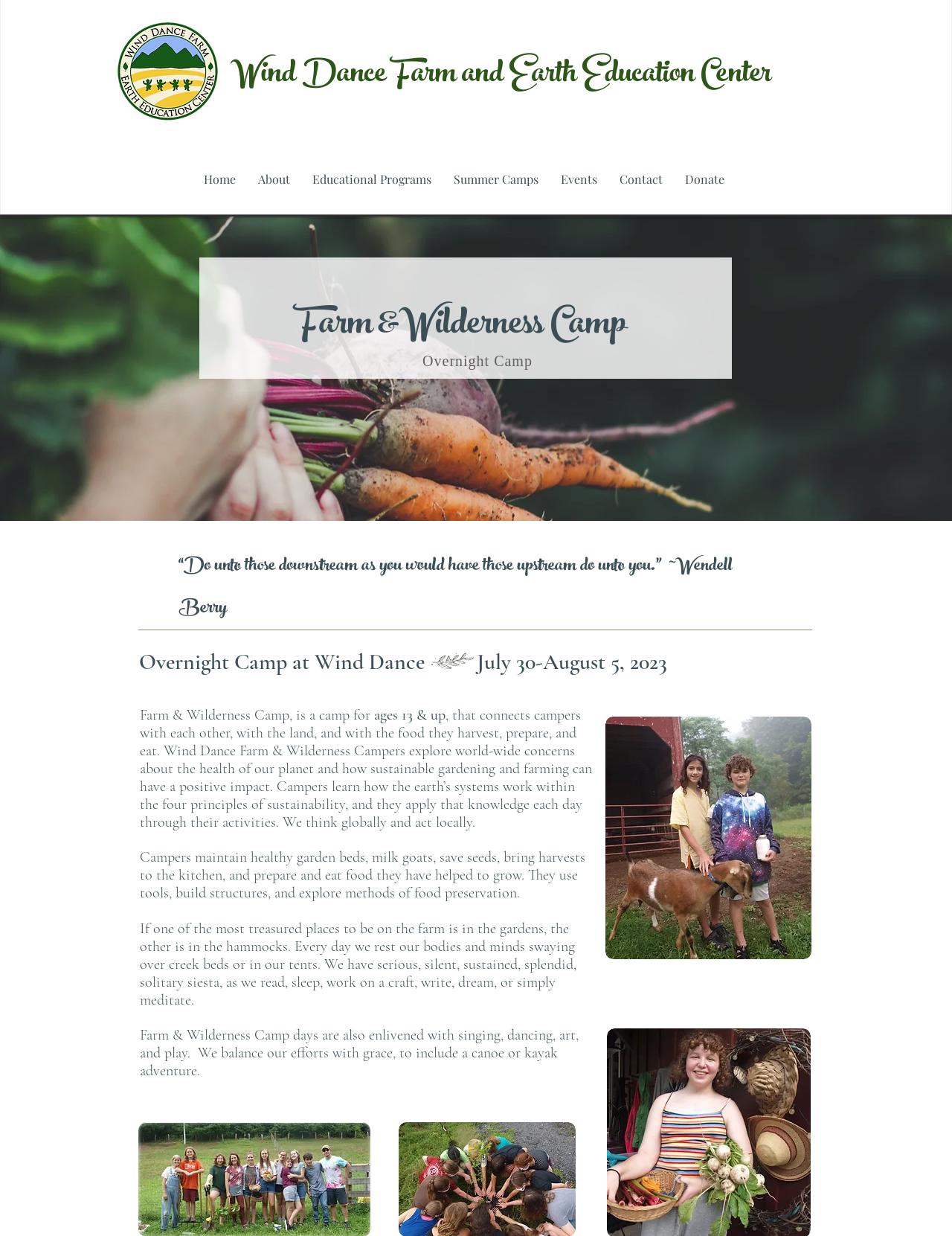Please find and generate the text of the main heading on the webpage.

HOME SCHOOL PROGRAMS